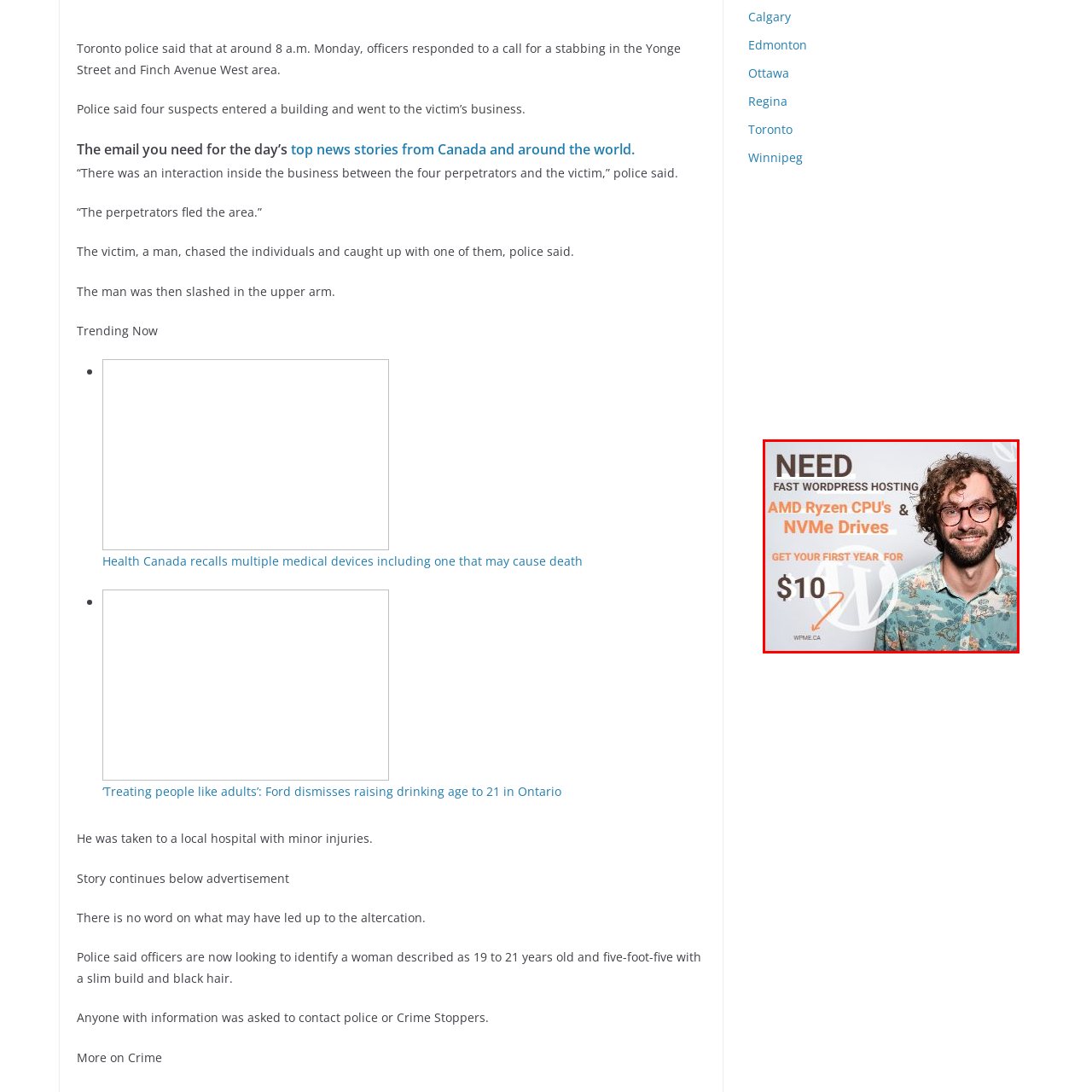What is the price for the first year?
View the image highlighted by the red bounding box and provide your answer in a single word or a brief phrase.

$10